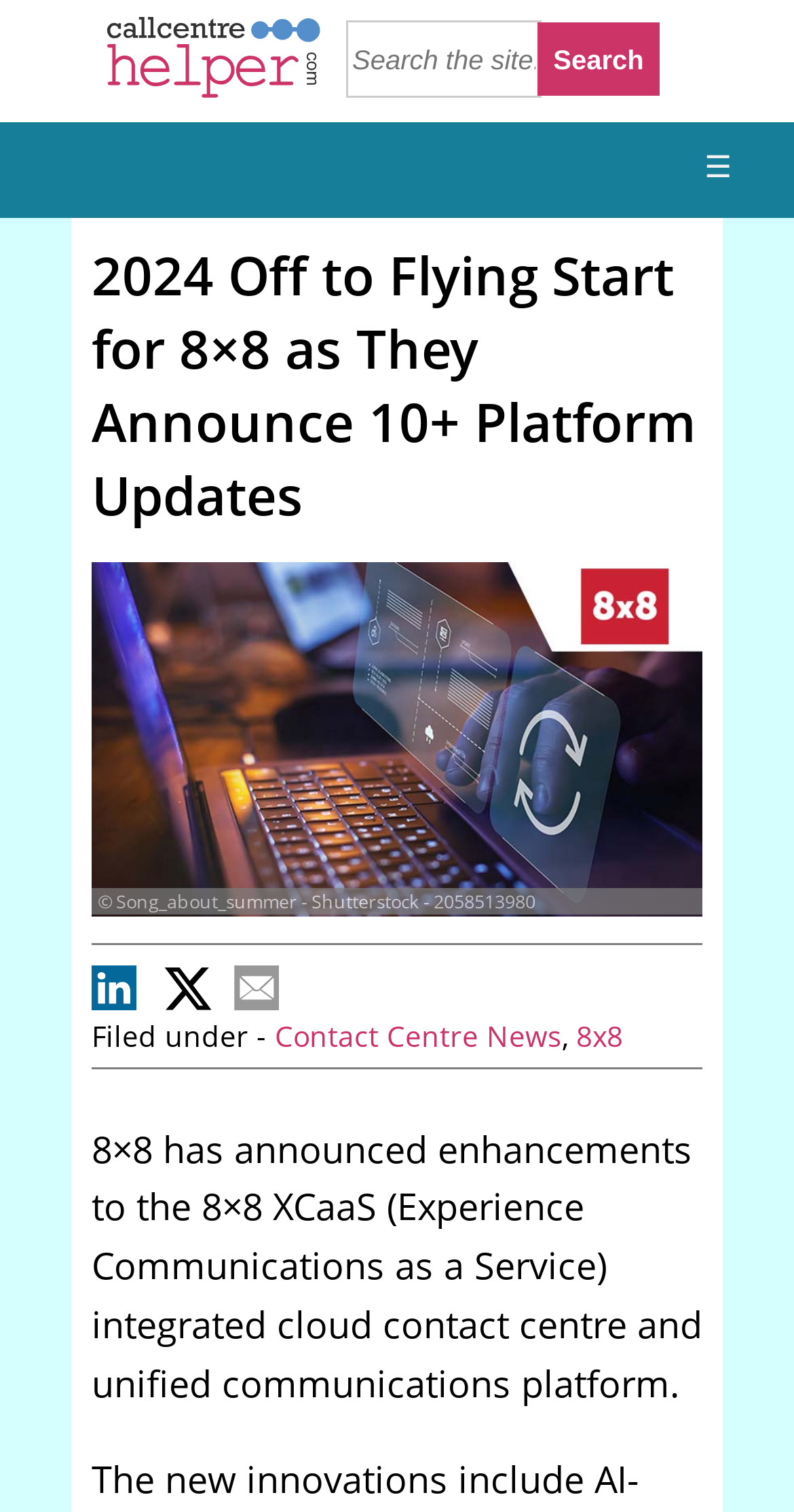What is the headline of the webpage?

2024 Off to Flying Start for 8×8 as They Announce 10+ Platform Updates